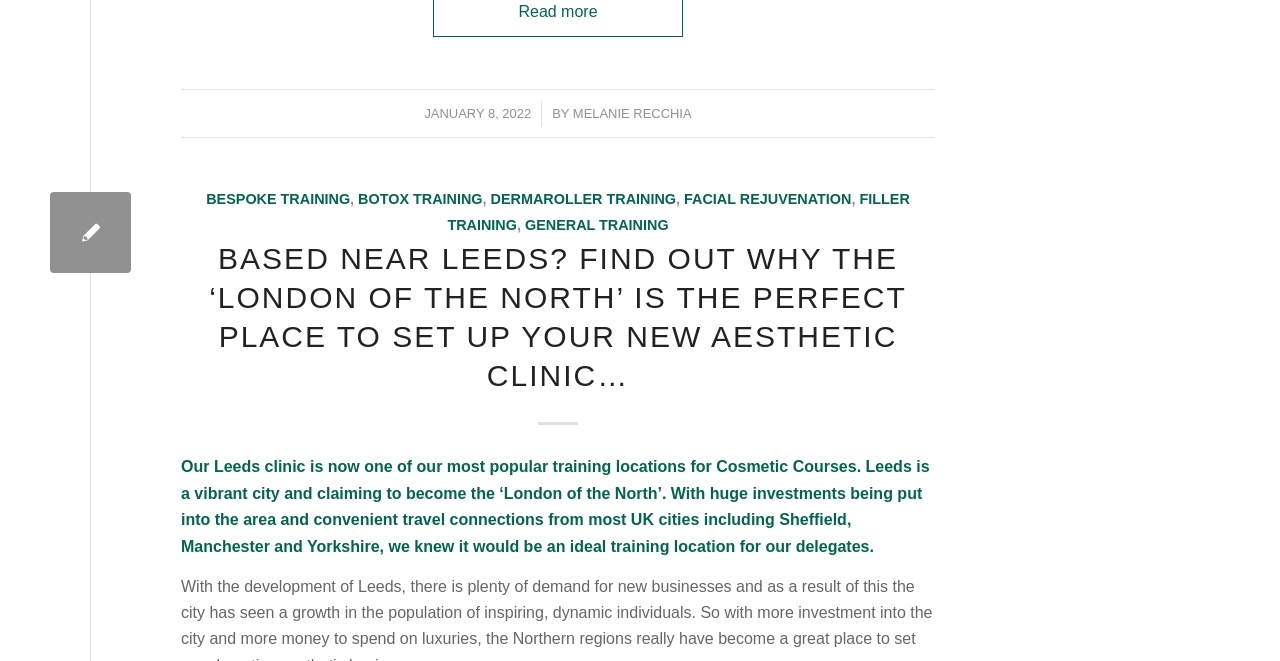What is the date mentioned at the top?
Please provide a comprehensive answer based on the information in the image.

The date is mentioned at the top of the webpage, specifically in the element with the text 'JANUARY 8, 2022' which is a StaticText element with bounding box coordinates [0.332, 0.16, 0.415, 0.182].